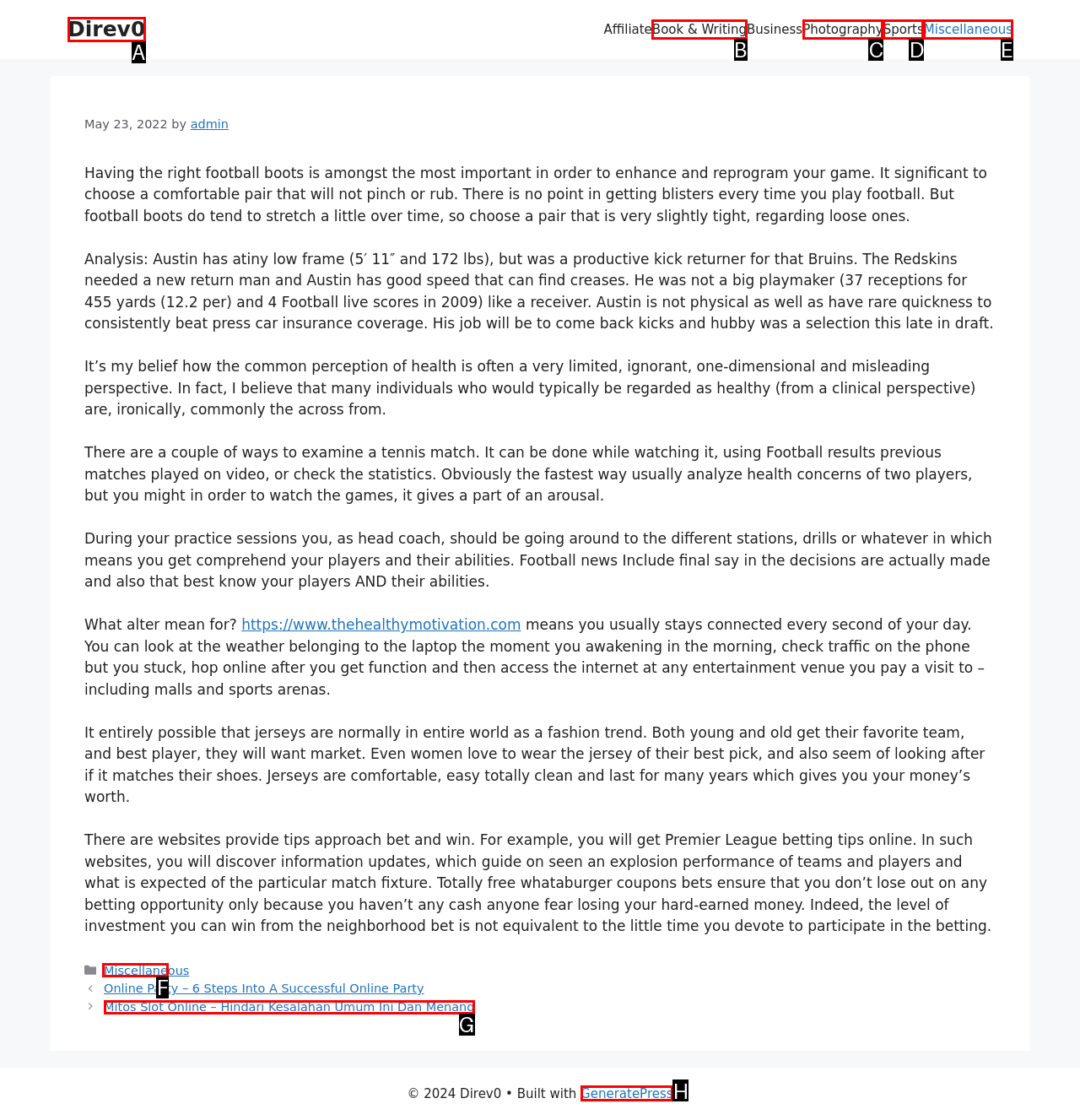Point out the UI element to be clicked for this instruction: Check the 'Categories' section. Provide the answer as the letter of the chosen element.

F